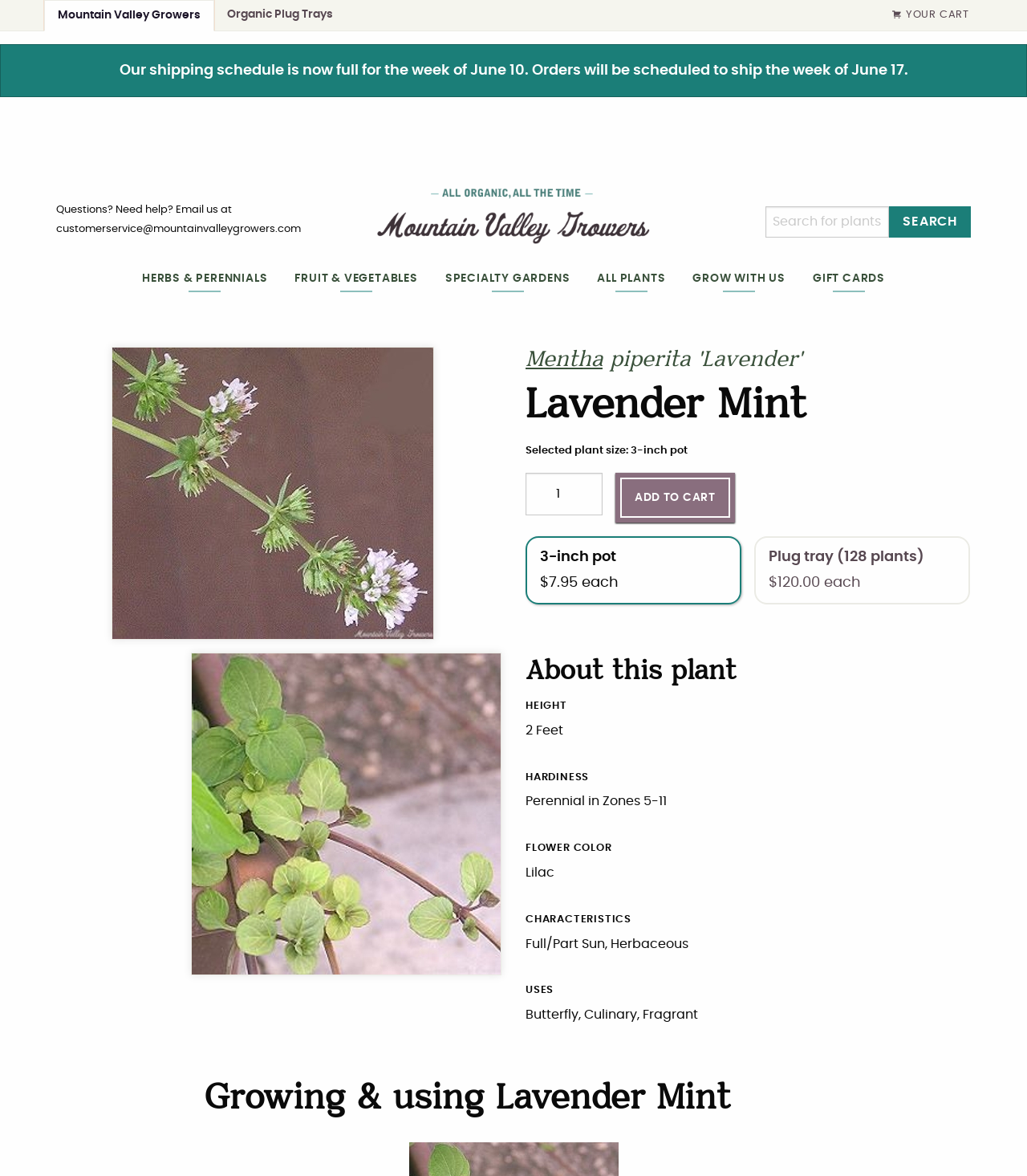Bounding box coordinates are given in the format (top-left x, top-left y, bottom-right x, bottom-right y). All values should be floating point numbers between 0 and 1. Provide the bounding box coordinate for the UI element described as: Mentha

[0.512, 0.295, 0.587, 0.318]